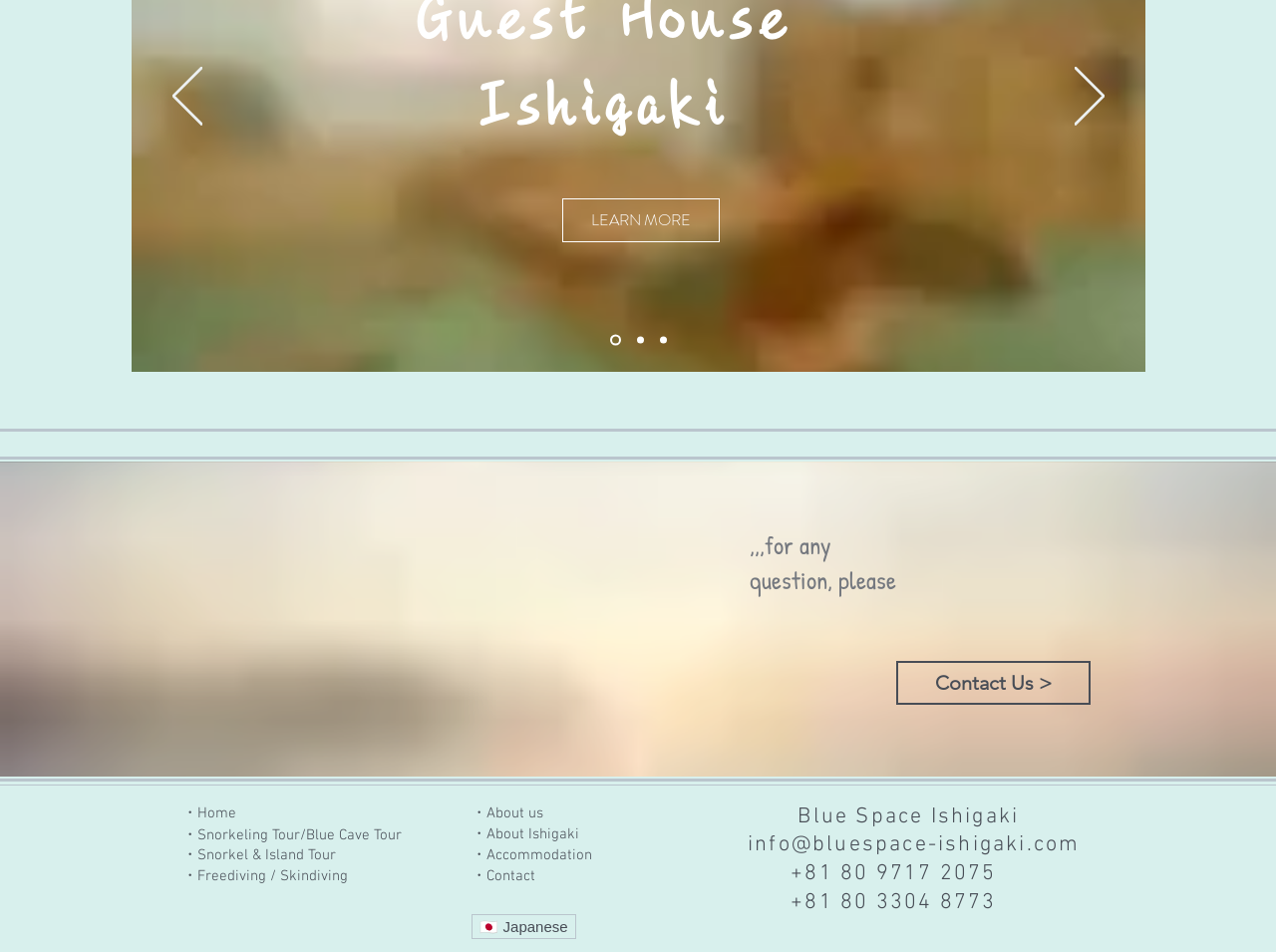What is the purpose of the 'LEARN MORE' button?
Please provide a comprehensive and detailed answer to the question.

The 'LEARN MORE' button is located below the heading 'Ishigaki', suggesting that it is related to learning more about Ishigaki island. The button's position and text imply that it will provide additional information about the island.